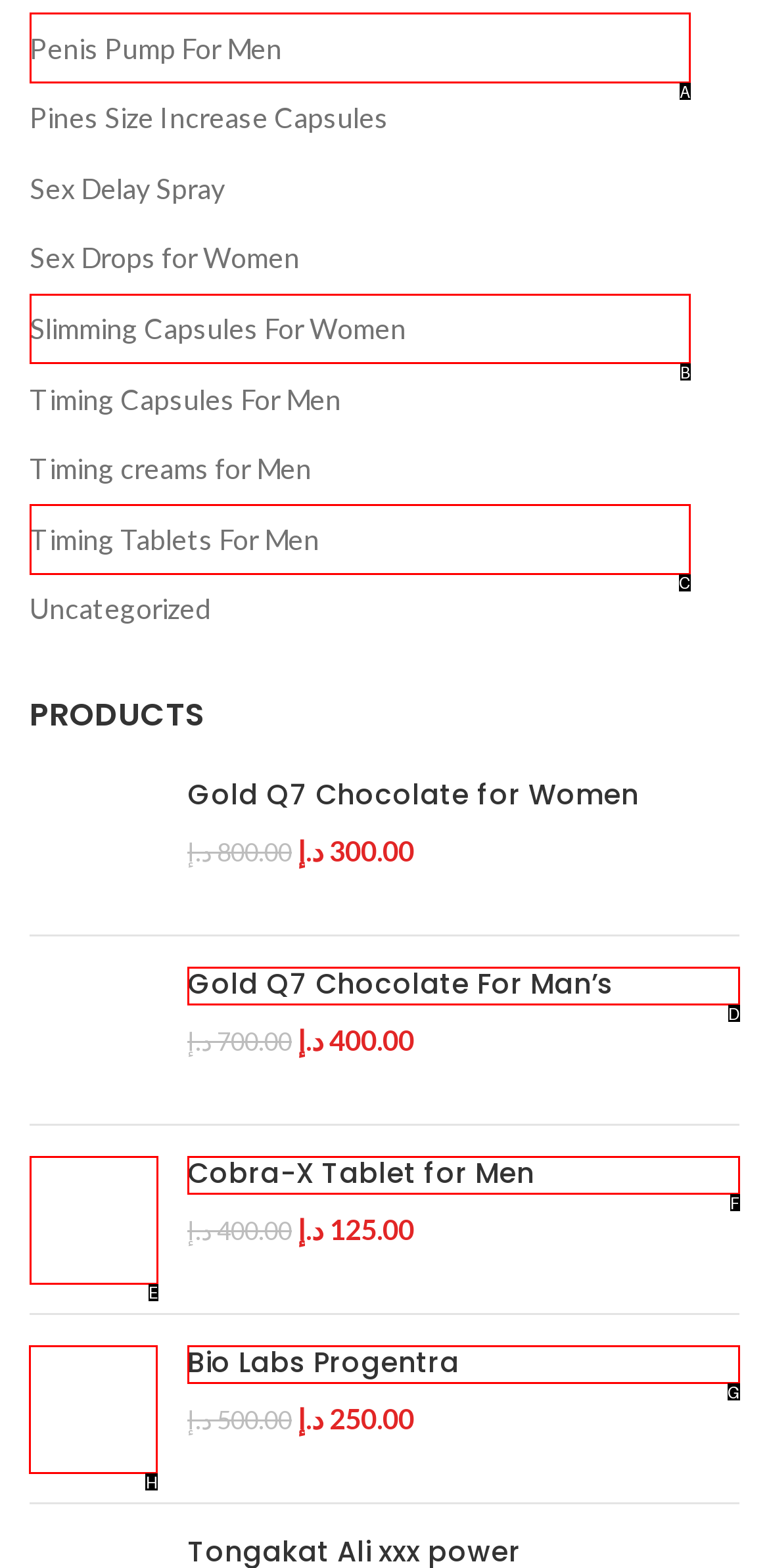Tell me which letter corresponds to the UI element that will allow you to Check out Bio Labs Progentra. Answer with the letter directly.

H